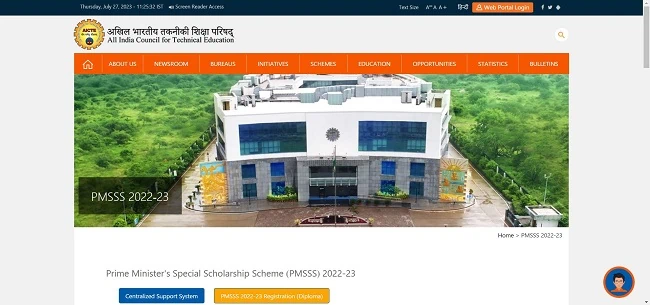Explain in detail what you see in the image.

The image displays the official website of the Prime Minister's Special Scholarship Scheme (PMSSS) for the year 2022-23. The top section features the logo of the All India Council for Technical Education prominently, set against a vibrant navigation bar. Below, the website showcases a modern educational building, symbolizing the initiative's focus on supporting students' educational journeys. The page is designed to provide essential information about the scholarship, with options for navigating to specific resources such as the registration system. The layout combines functionality with visual appeal, reflecting the government's commitment to education accessibility for deserving students.